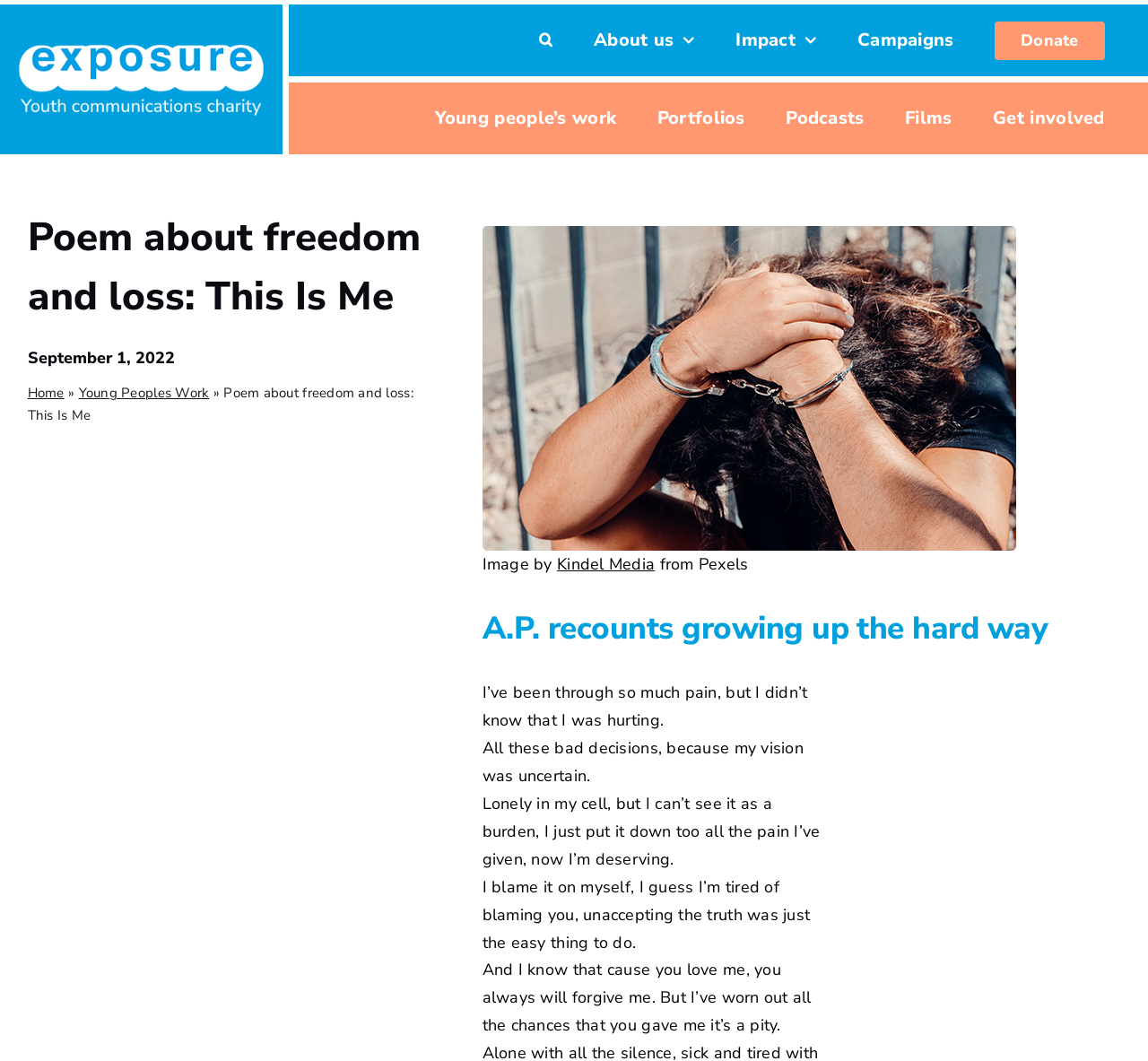Elaborate on the webpage's design and content in a detailed caption.

This webpage is about a poem titled "This Is Me" which is about freedom and loss. At the top left corner, there is a small link and an image. Below them, there are two navigation menus. The first menu has links to "Search", "About us", "Impact", "Campaigns", and "Donate". The second menu has links to "Young people's work", "Portfolios", "Podcasts", "Films", and "Get involved".

On the left side of the page, there is a heading that displays the title of the poem, followed by the date "September 1, 2022". Below the date, there is a breadcrumb navigation with links to "Home" and "Young Peoples Work".

The main content of the page is a poem, which is displayed in a large block of text on the right side of the page. The poem is accompanied by a large image that takes up most of the right side of the page. The image is credited to "Kindel Media from Pexels".

The poem is divided into several stanzas, each with a few lines of text. The poem's content is about the author's personal struggles and reflections on their past experiences. The text is written in a lyrical and introspective style, with the author expressing their emotions and thoughts about their life.

Overall, the webpage has a simple and clean design, with a focus on showcasing the poem and its accompanying image. The navigation menus and other elements are neatly organized and easy to navigate.